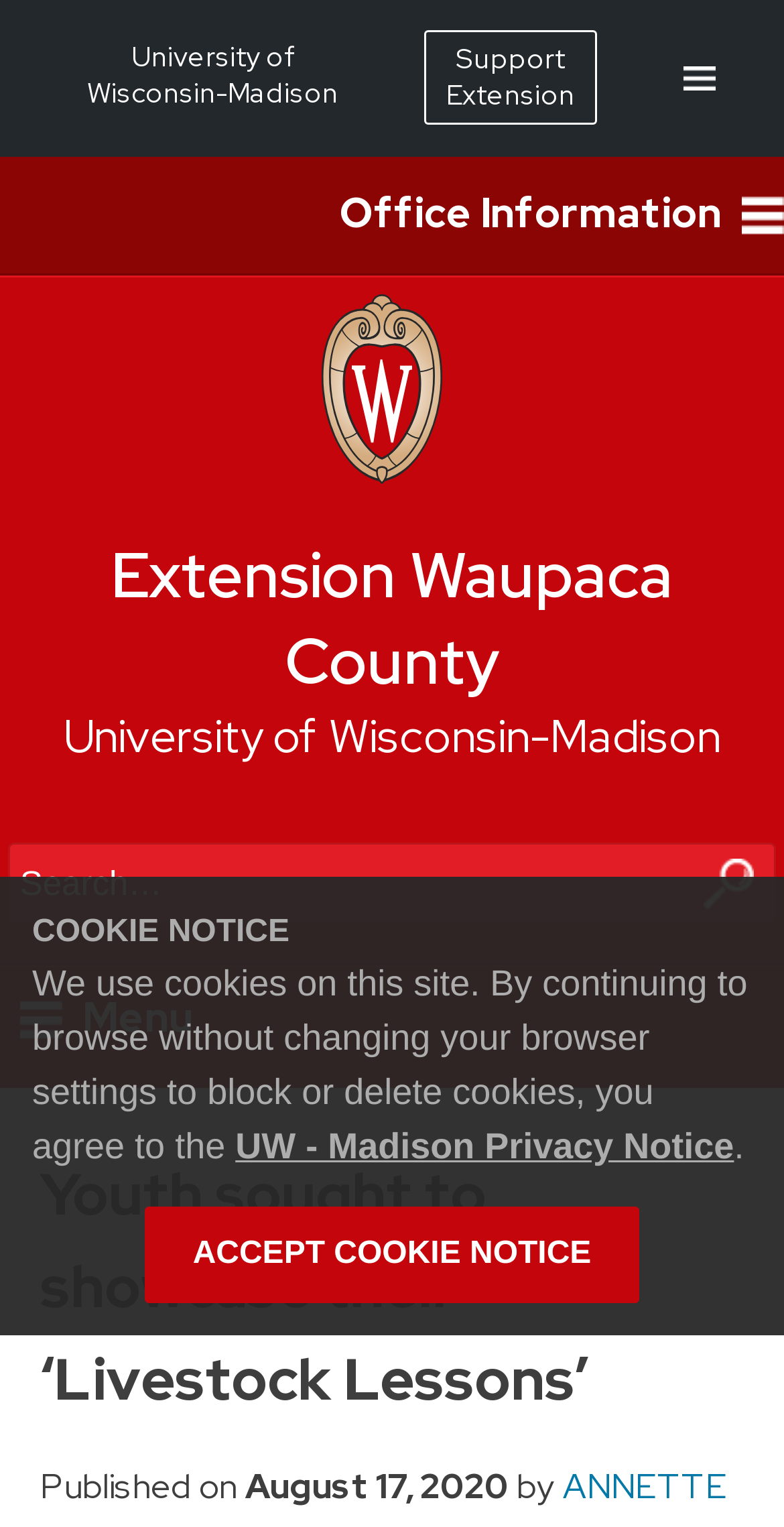Analyze the image and answer the question with as much detail as possible: 
What is the name of the county?

I found the answer by looking at the heading element 'Extension Waupaca County' which indicates that the webpage is related to Waupaca County.